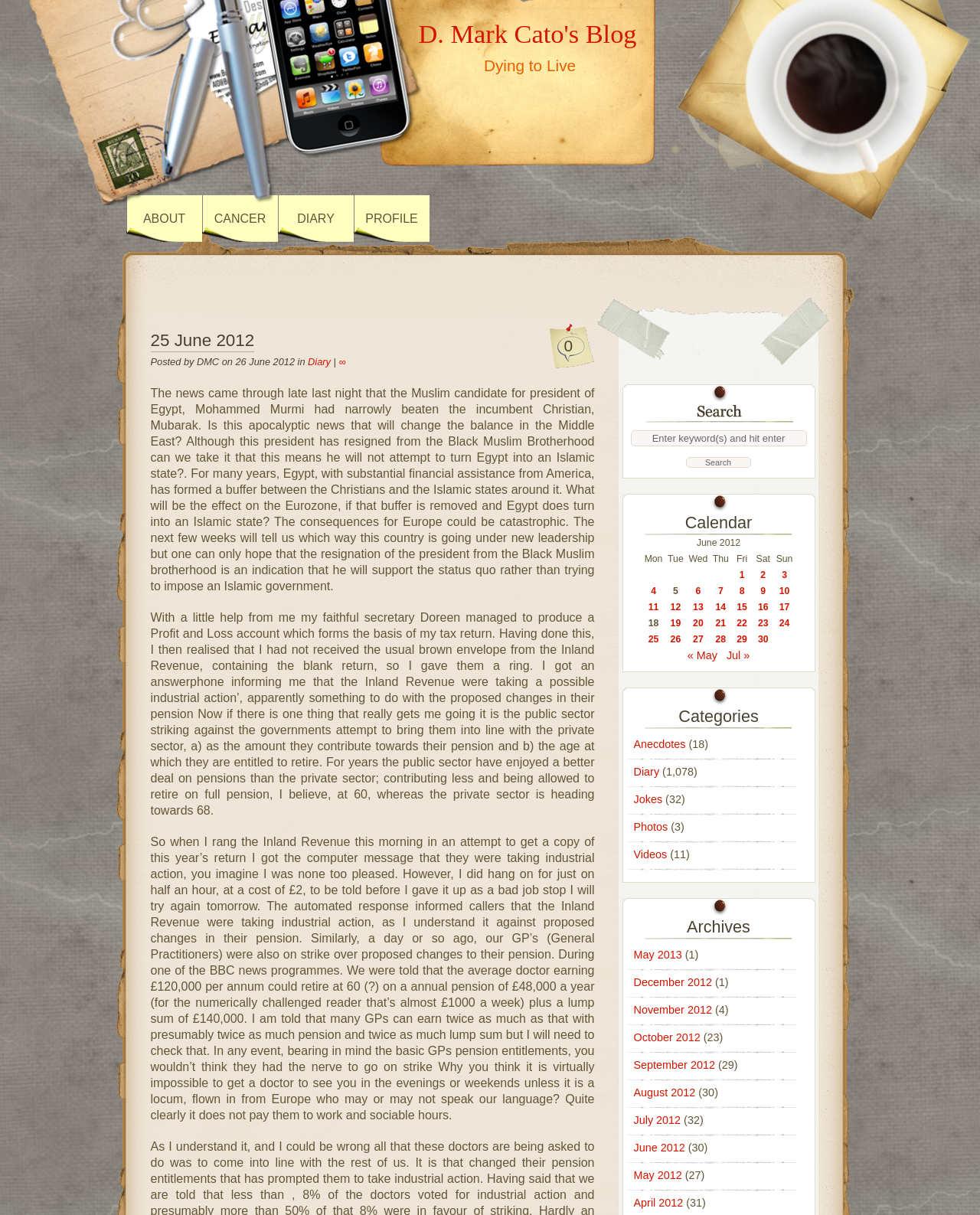Identify and provide the bounding box coordinates of the UI element described: "Cancer". The coordinates should be formatted as [left, top, right, bottom], with each number being a float between 0 and 1.

[0.206, 0.161, 0.284, 0.199]